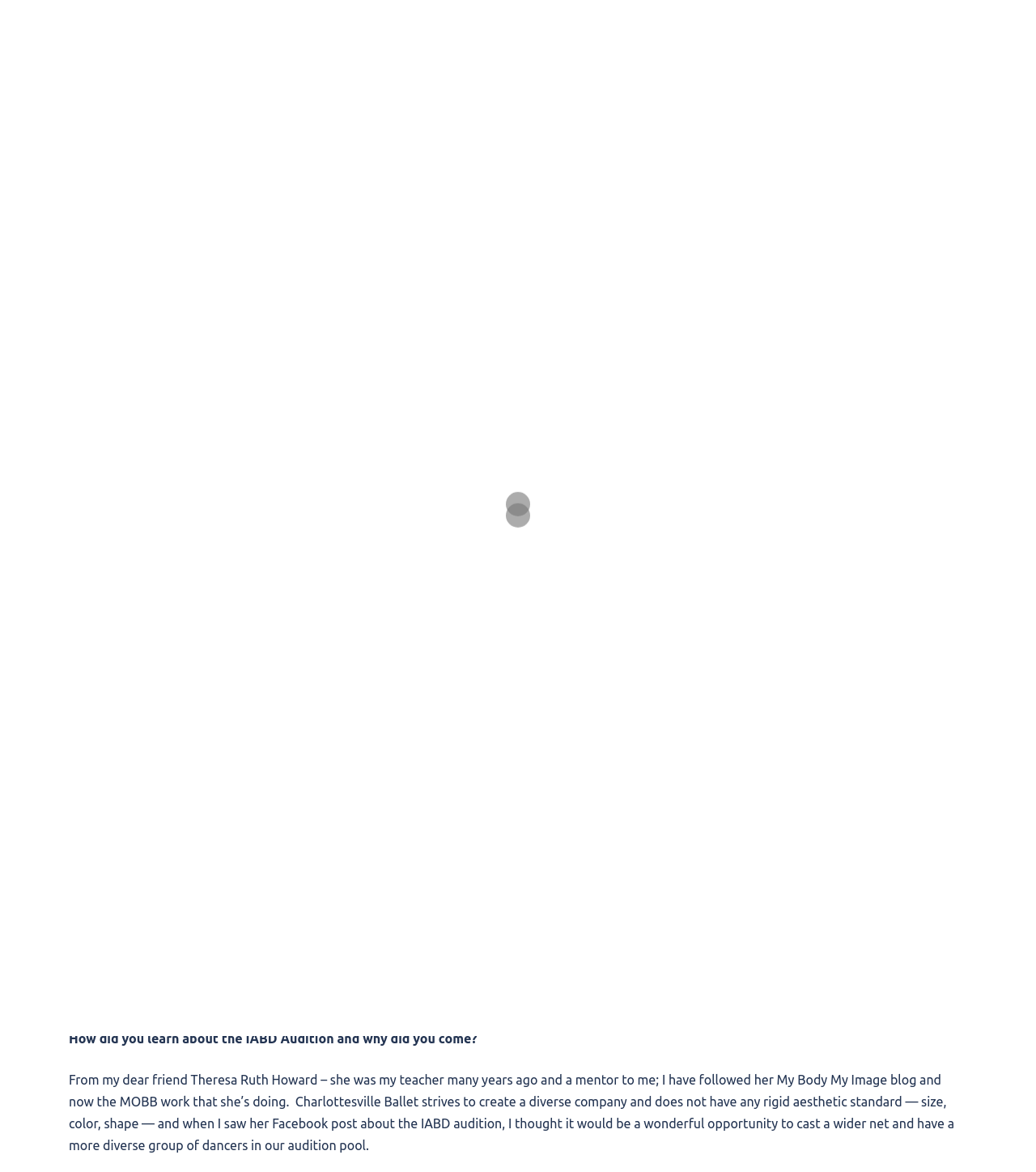Find the bounding box coordinates for the HTML element described in this sentence: "title="MOBBallet.org"". Provide the coordinates as four float numbers between 0 and 1, in the format [left, top, right, bottom].

[0.055, 0.021, 0.306, 0.034]